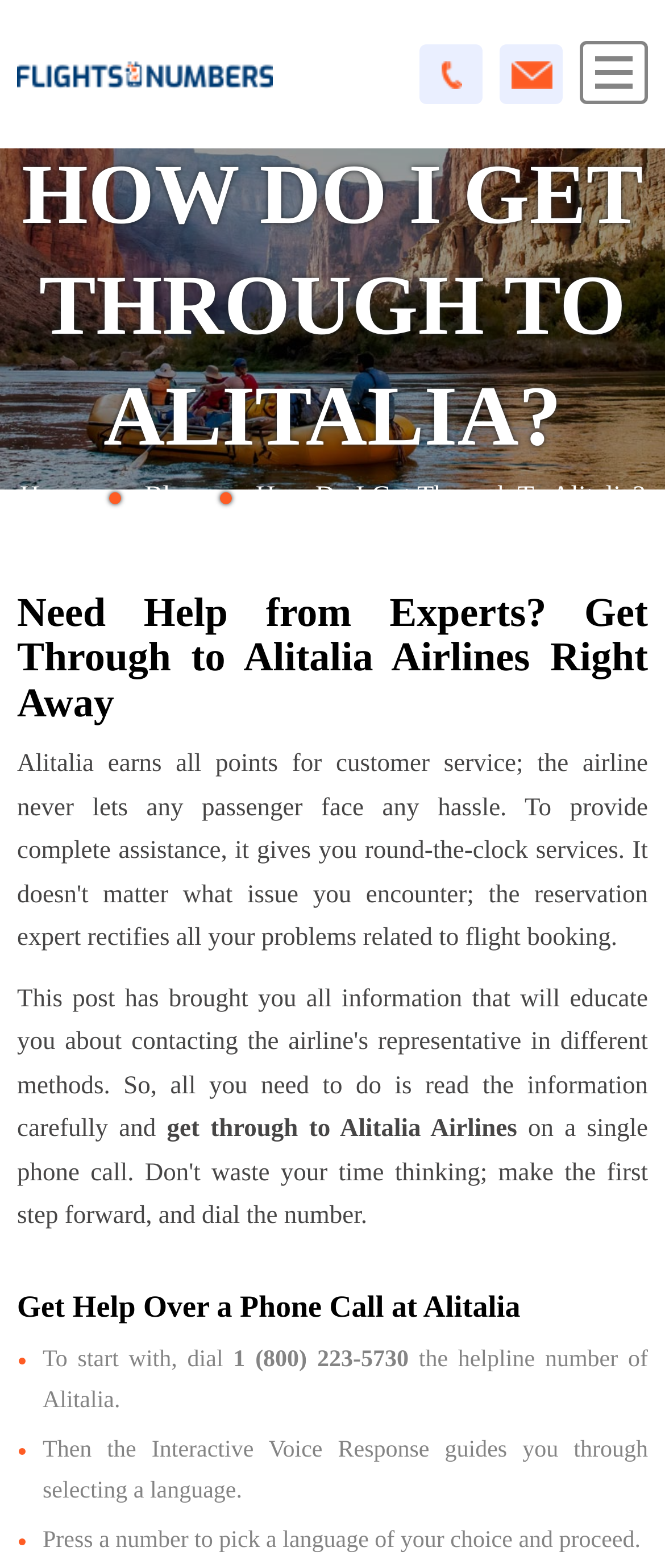Please reply with a single word or brief phrase to the question: 
What is the phone number to call for Alitalia customer service?

1 (800) 223-5730